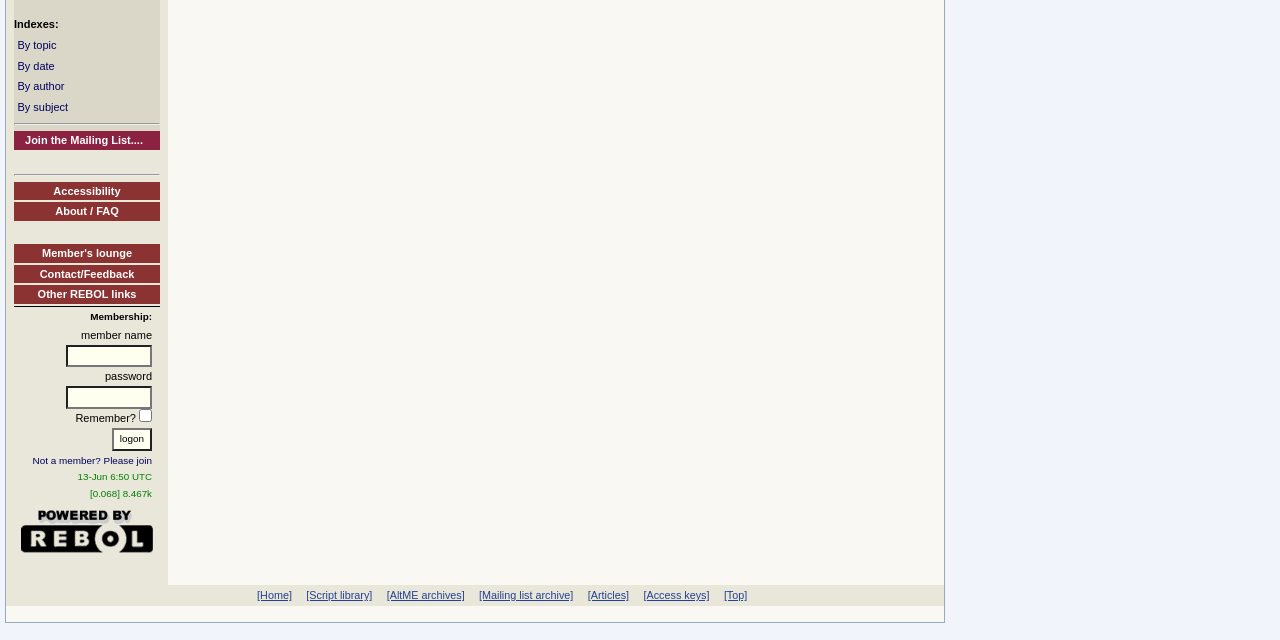Using the provided description: "Garage Door Repair", find the bounding box coordinates of the corresponding UI element. The output should be four float numbers between 0 and 1, in the format [left, top, right, bottom].

None